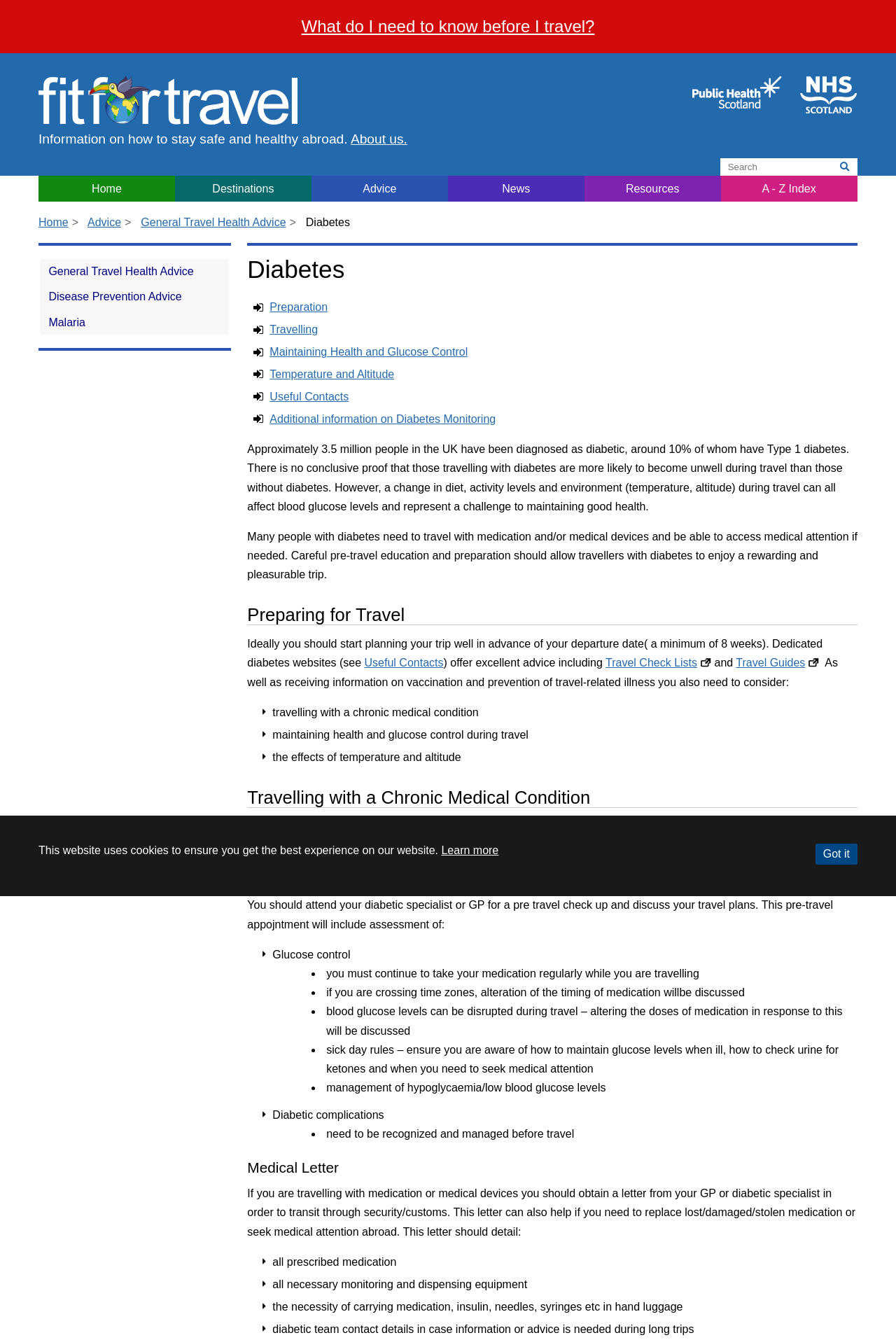Can you find the bounding box coordinates for the element that needs to be clicked to execute this instruction: "follow on Facebook"? The coordinates should be given as four float numbers between 0 and 1, i.e., [left, top, right, bottom].

None